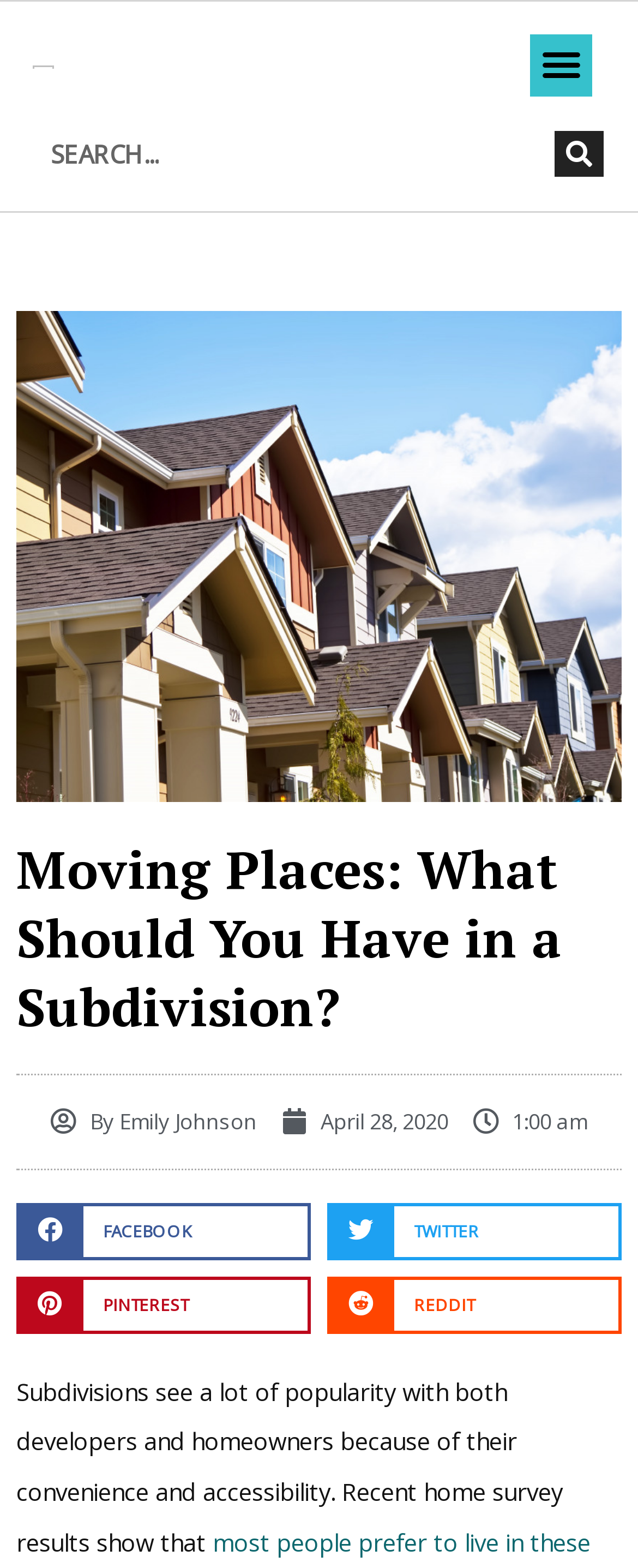Please specify the bounding box coordinates of the clickable section necessary to execute the following command: "Share on facebook".

[0.026, 0.767, 0.487, 0.803]